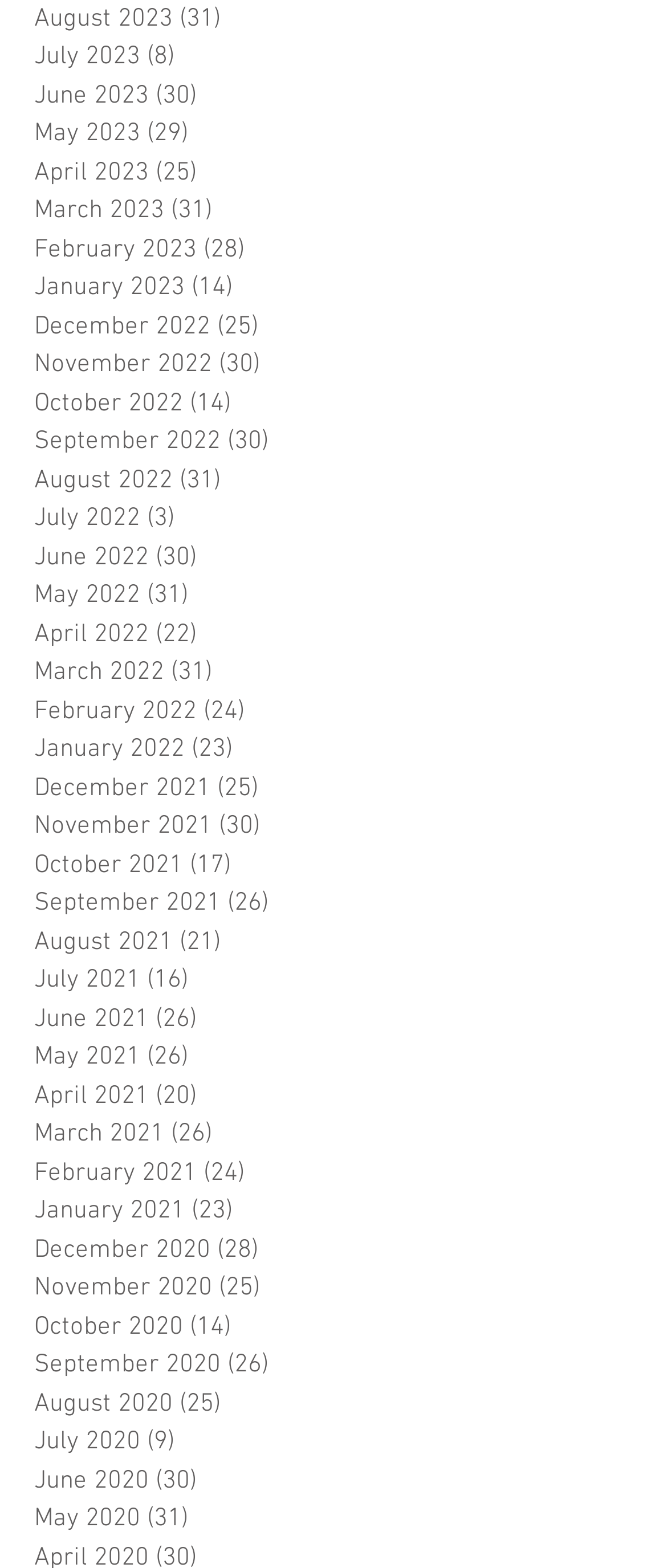What is the earliest month with posts?
Please provide a detailed and thorough answer to the question.

I determined the earliest month with posts by examining the list of links on the webpage, which are organized in a vertical list. The bottommost link is 'May 2020 31 posts', indicating that May 2020 is the earliest month with posts.